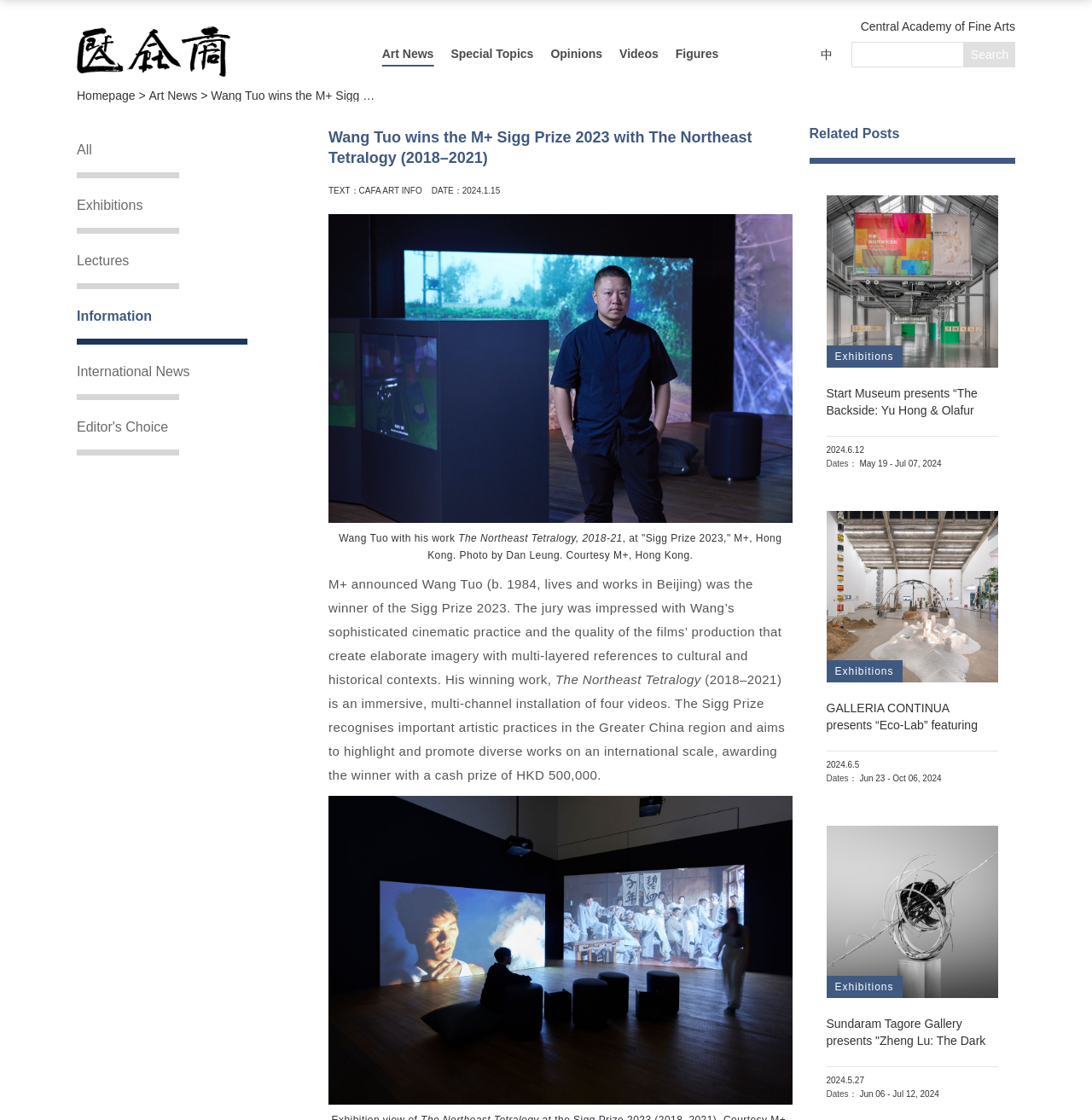What is the cash prize of the Sigg Prize?
Using the image, provide a detailed and thorough answer to the question.

The answer can be found in the paragraph of text that describes the Sigg Prize. The paragraph states that the Sigg Prize recognises important artistic practices in the Greater China region and aims to highlight and promote diverse works on an international scale, awarding the winner with a cash prize of HKD 500,000.